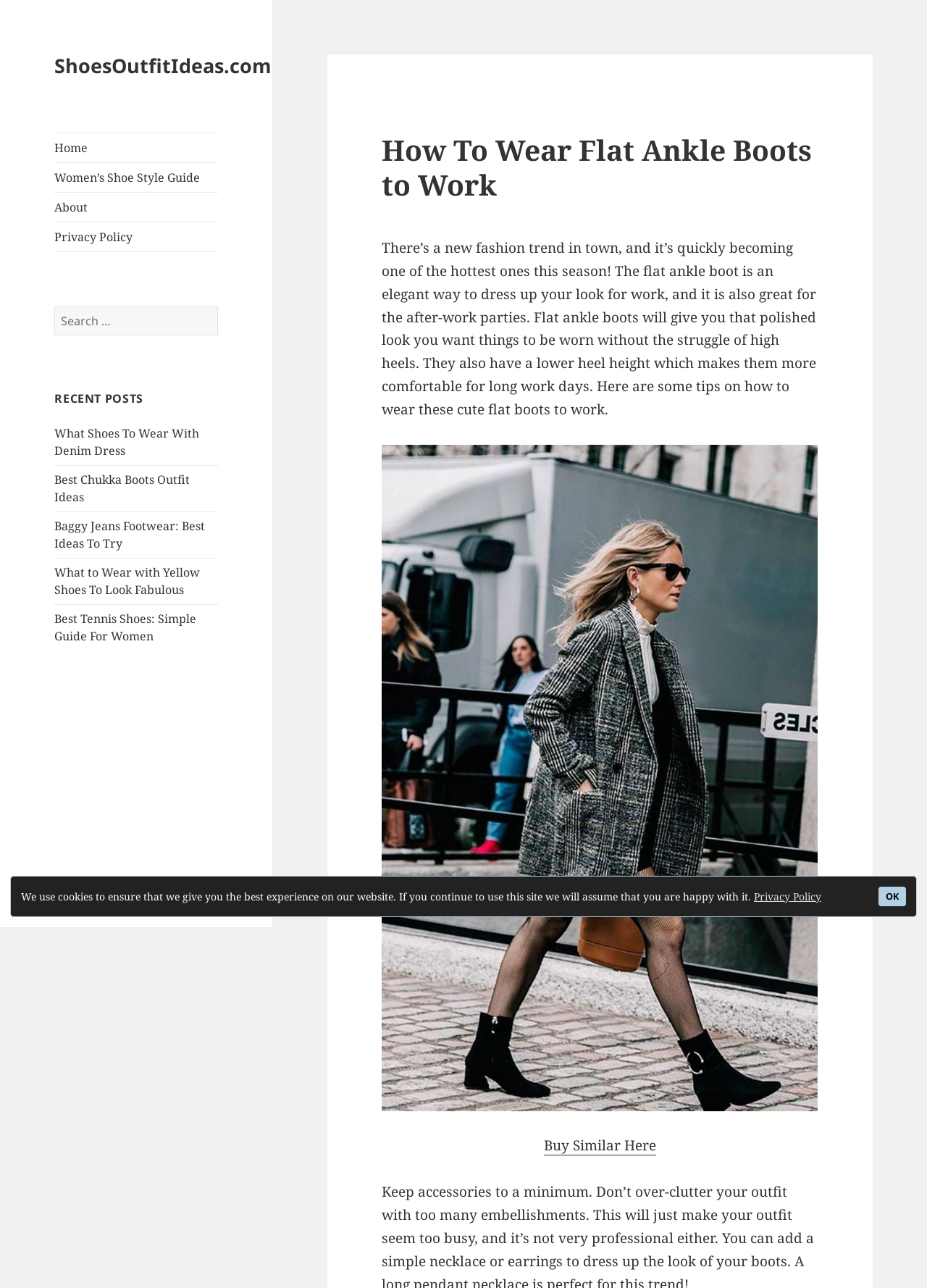Given the element description: "dryer repair", predict the bounding box coordinates of this UI element. The coordinates must be four float numbers between 0 and 1, given as [left, top, right, bottom].

None